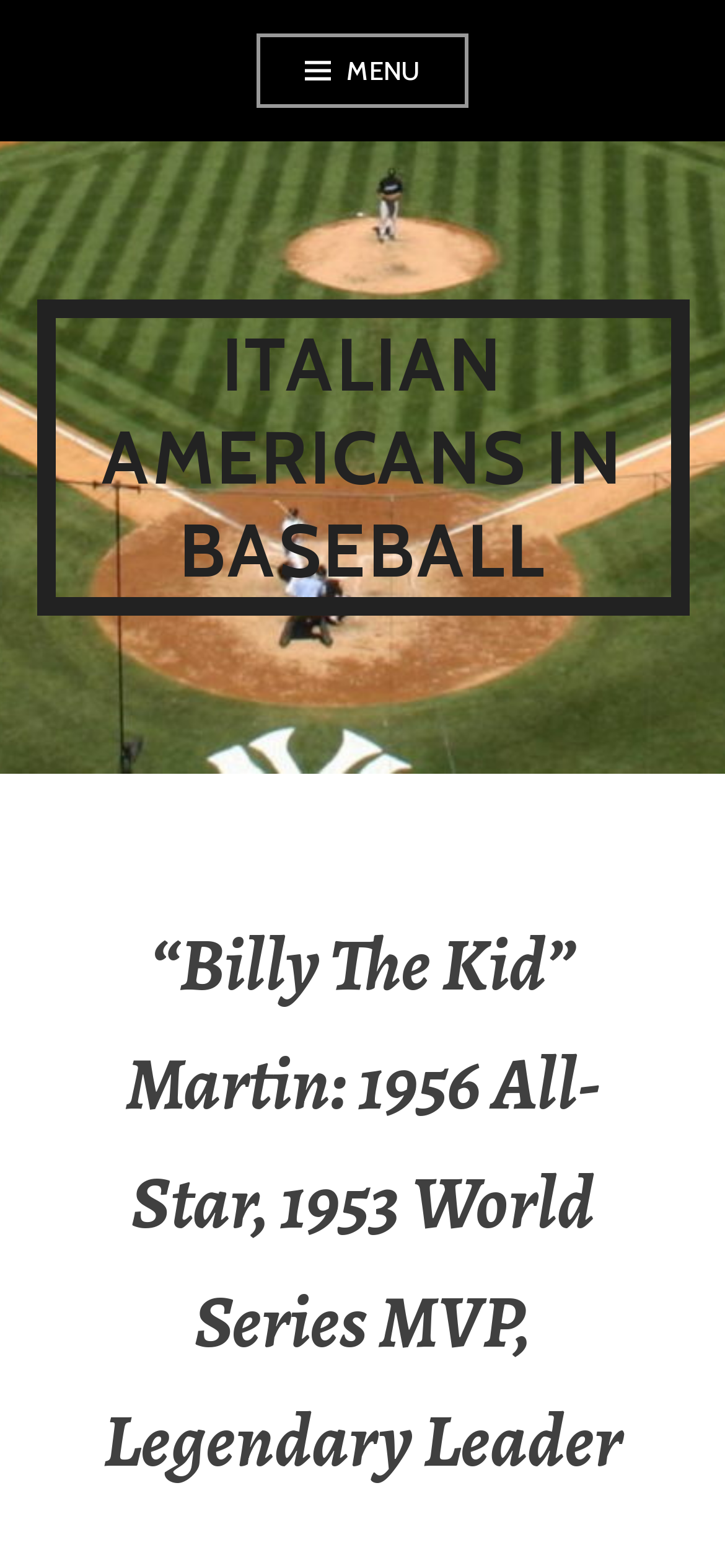Locate the primary heading on the webpage and return its text.

ITALIAN AMERICANS IN BASEBALL